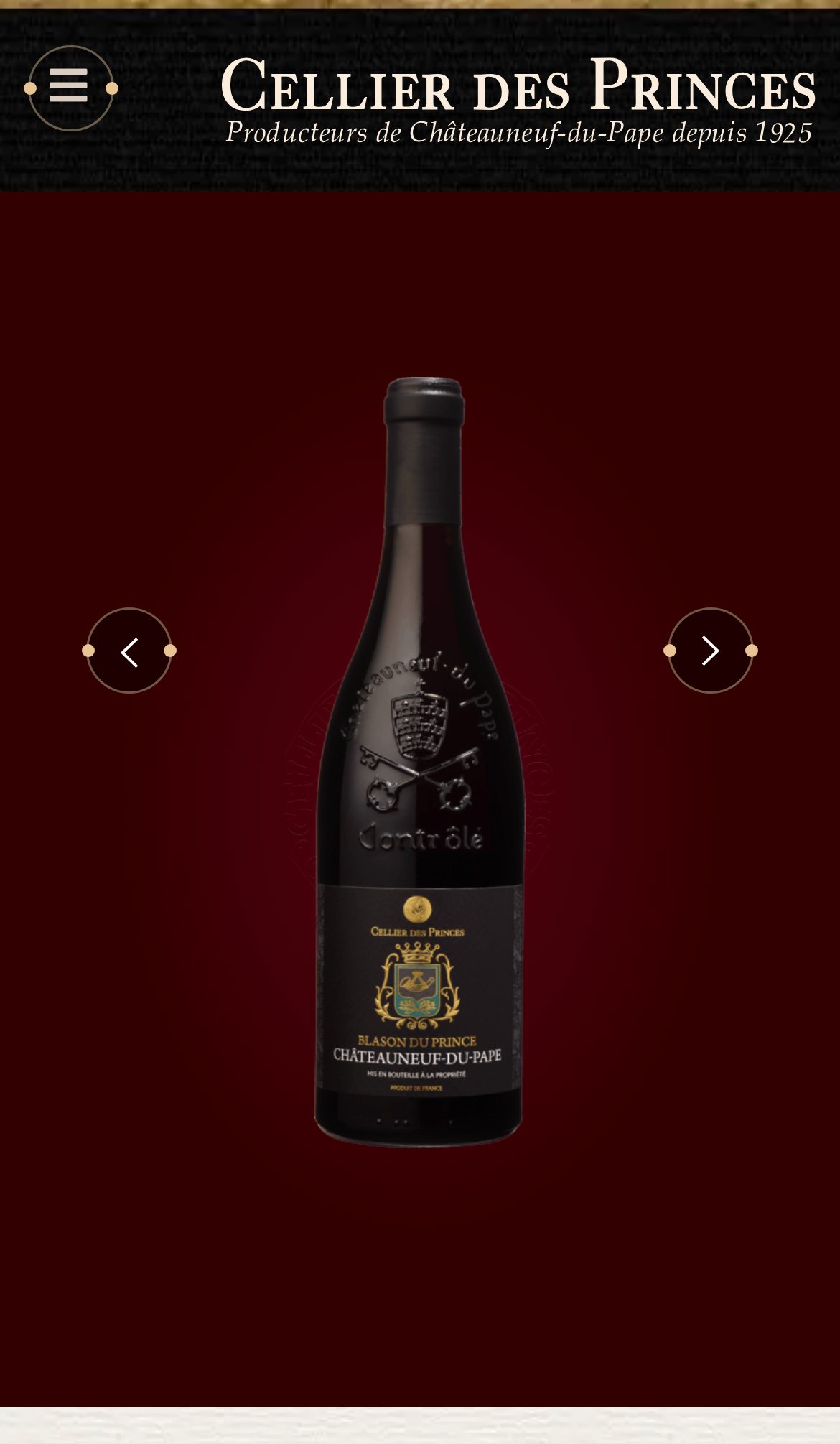Identify the first-level heading on the webpage and generate its text content.

AOP Châteauneuf du Pape Le Blason du Prince red